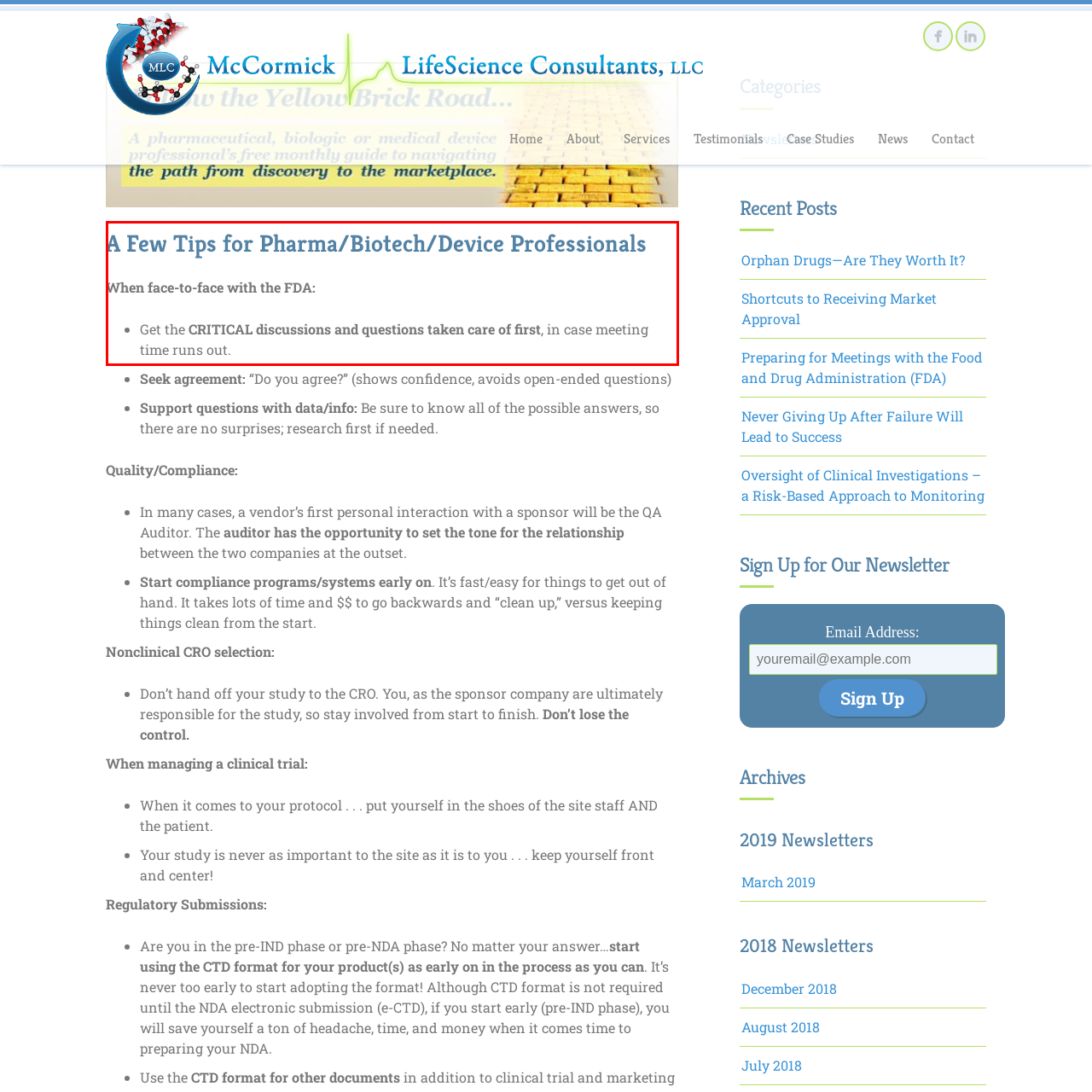What sectors do the professionals belong to?
Look at the image surrounded by the red border and respond with a one-word or short-phrase answer based on your observation.

Pharmaceutical, biotechnology, and medical device